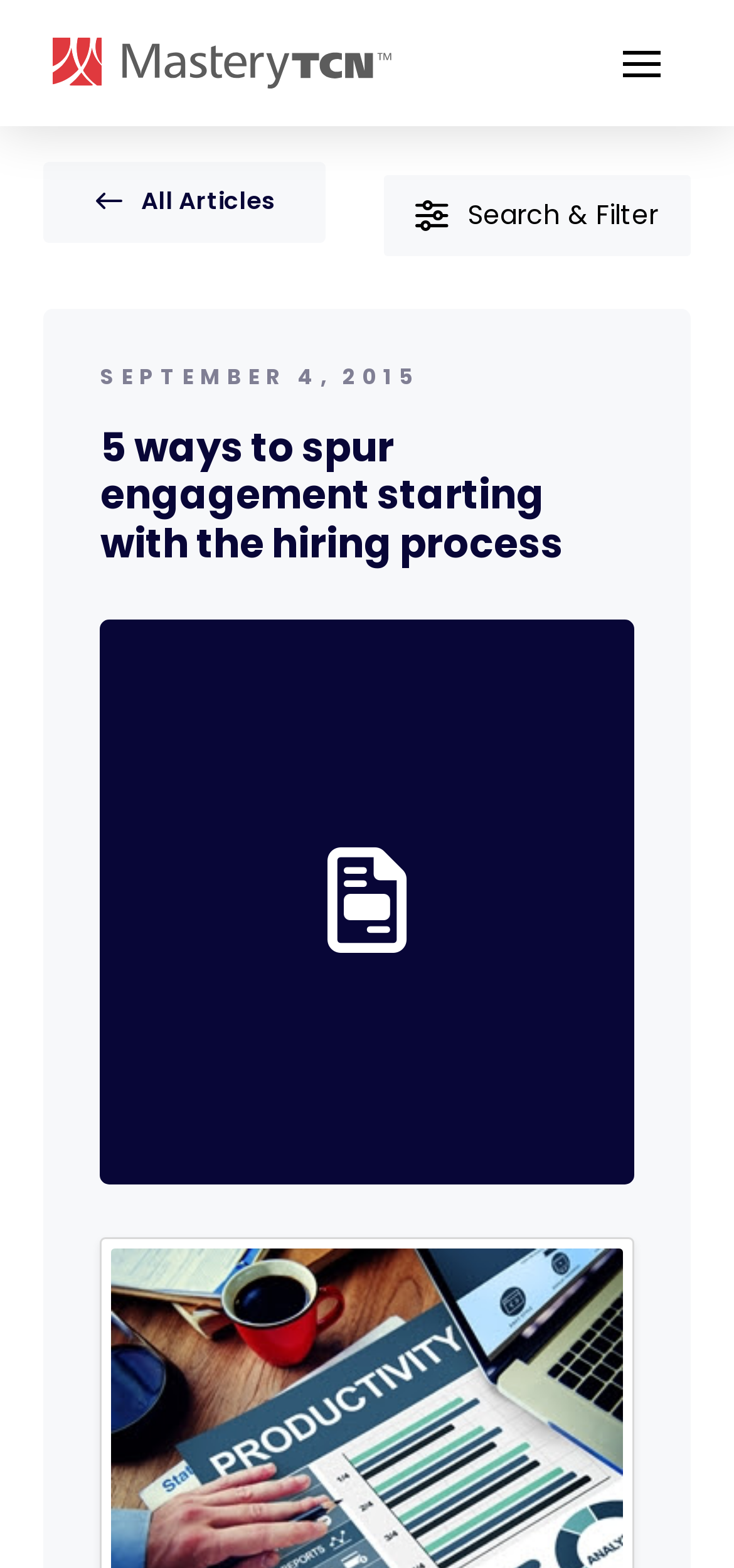Given the description "Search & Filter", provide the bounding box coordinates of the corresponding UI element.

[0.523, 0.111, 0.94, 0.164]